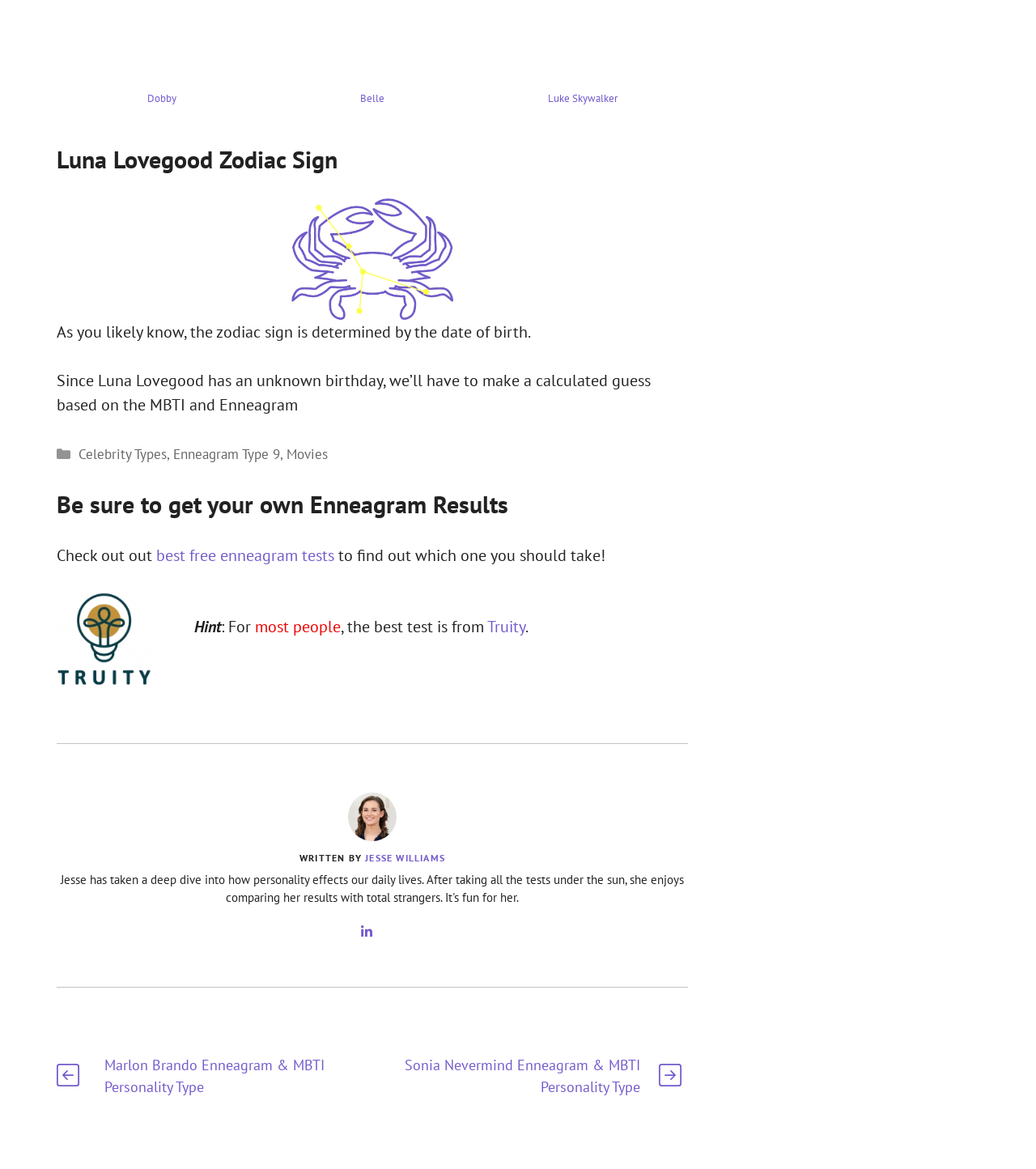Can you specify the bounding box coordinates of the area that needs to be clicked to fulfill the following instruction: "Read about Luna Lovegood Zodiac Sign"?

[0.055, 0.124, 0.664, 0.149]